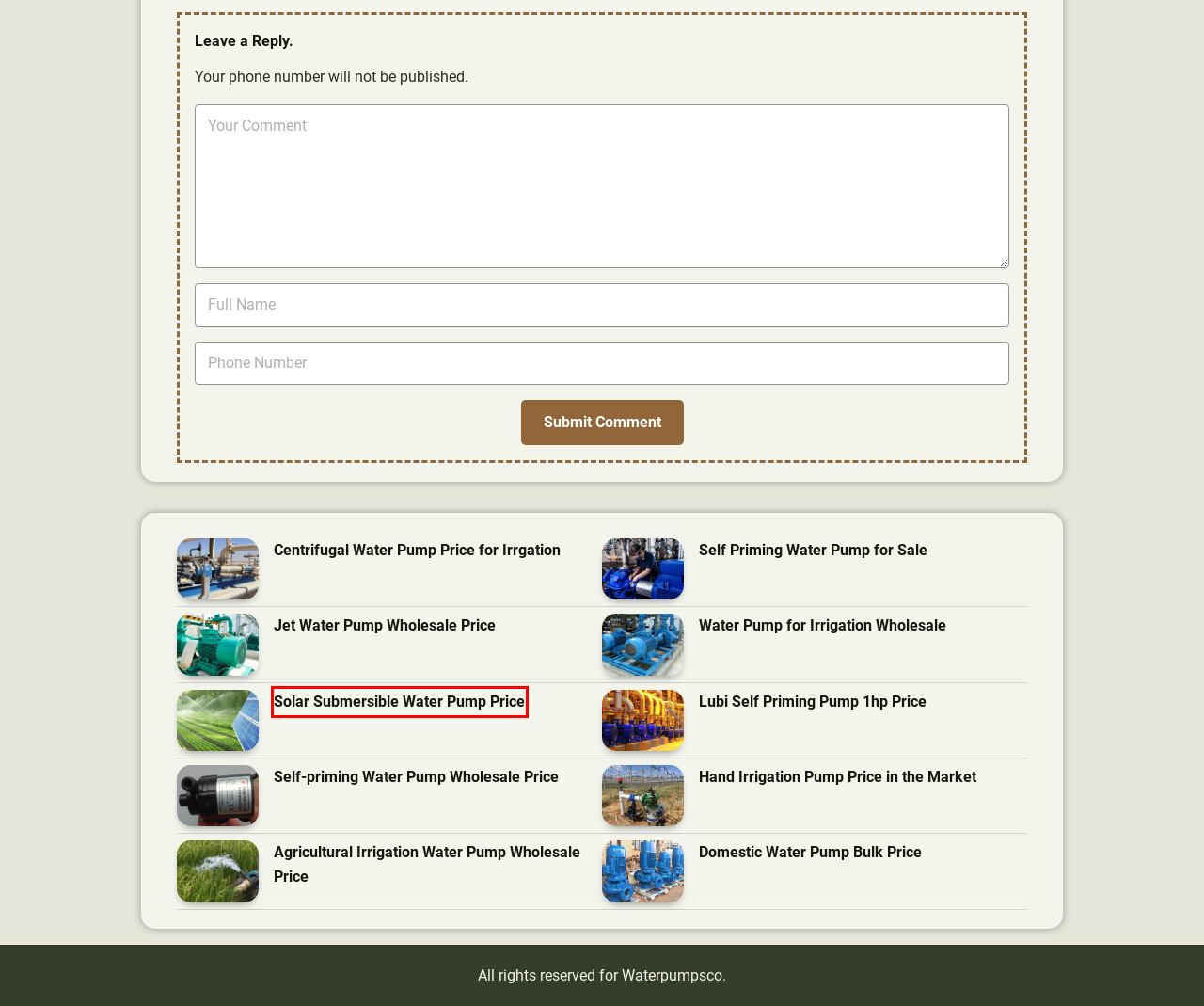Take a look at the provided webpage screenshot featuring a red bounding box around an element. Select the most appropriate webpage description for the page that loads after clicking on the element inside the red bounding box. Here are the candidates:
A. Self Priming Water Pump for Sale - waterpumpsco
B. Centrifugal Water Pump Price for Irrgation - waterpumpsco
C. Hand Irrigation Pump Price in the Market - waterpumpsco
D. Self-priming Water Pump Wholesale Price - waterpumpsco
E. Lubi Self Priming Pump 1hp Price - waterpumpsco
F. Solar Submersible Water Pump Price - waterpumpsco
G. Jet Water Pump Wholesale Price - waterpumpsco
H. Water Pump for Irrigation Wholesale - waterpumpsco

F